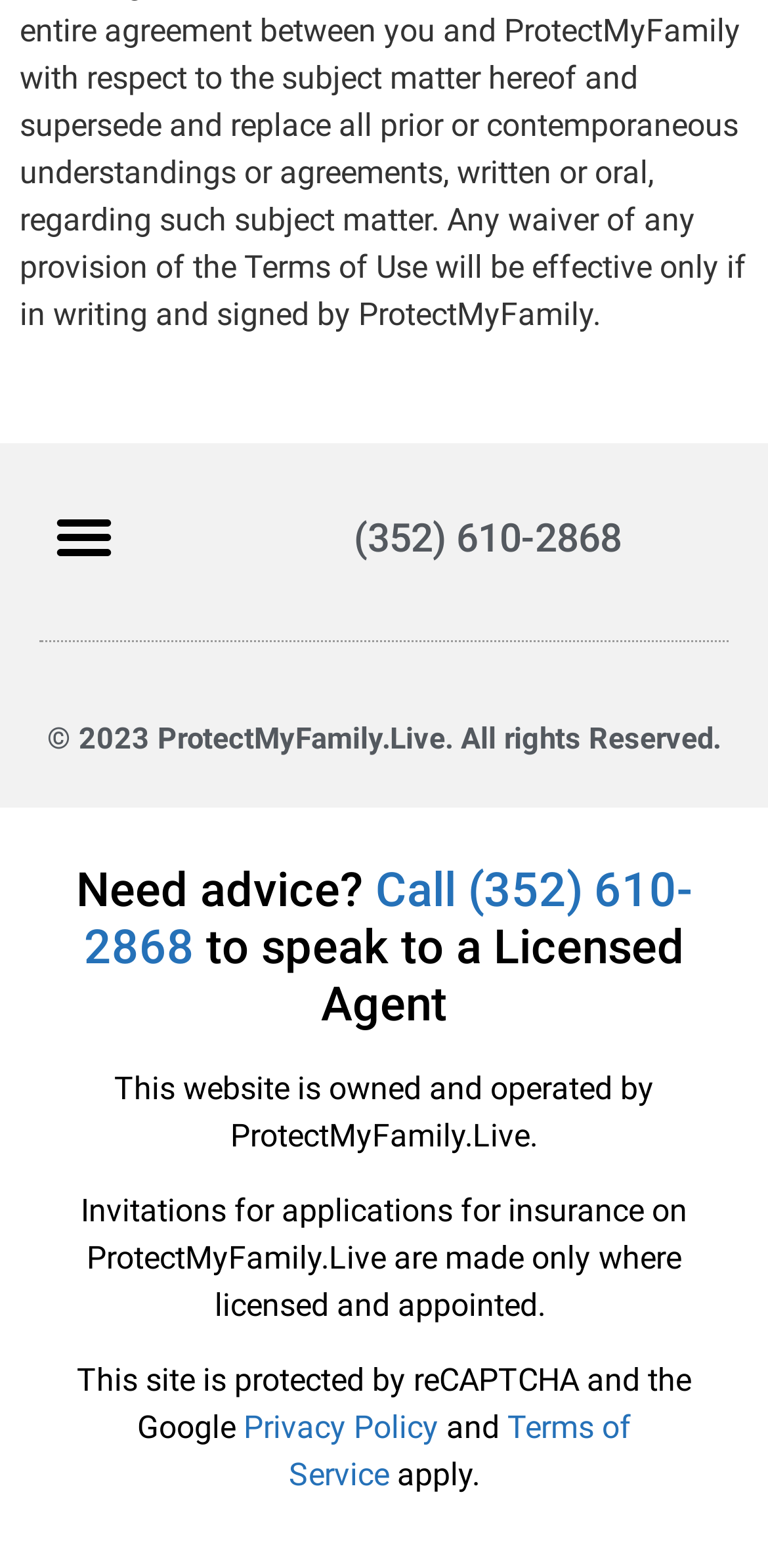What are the two policies available on this site?
Offer a detailed and full explanation in response to the question.

The two policies can be found in the links 'Privacy Policy' and 'Terms of Service' at the bottom of the page.